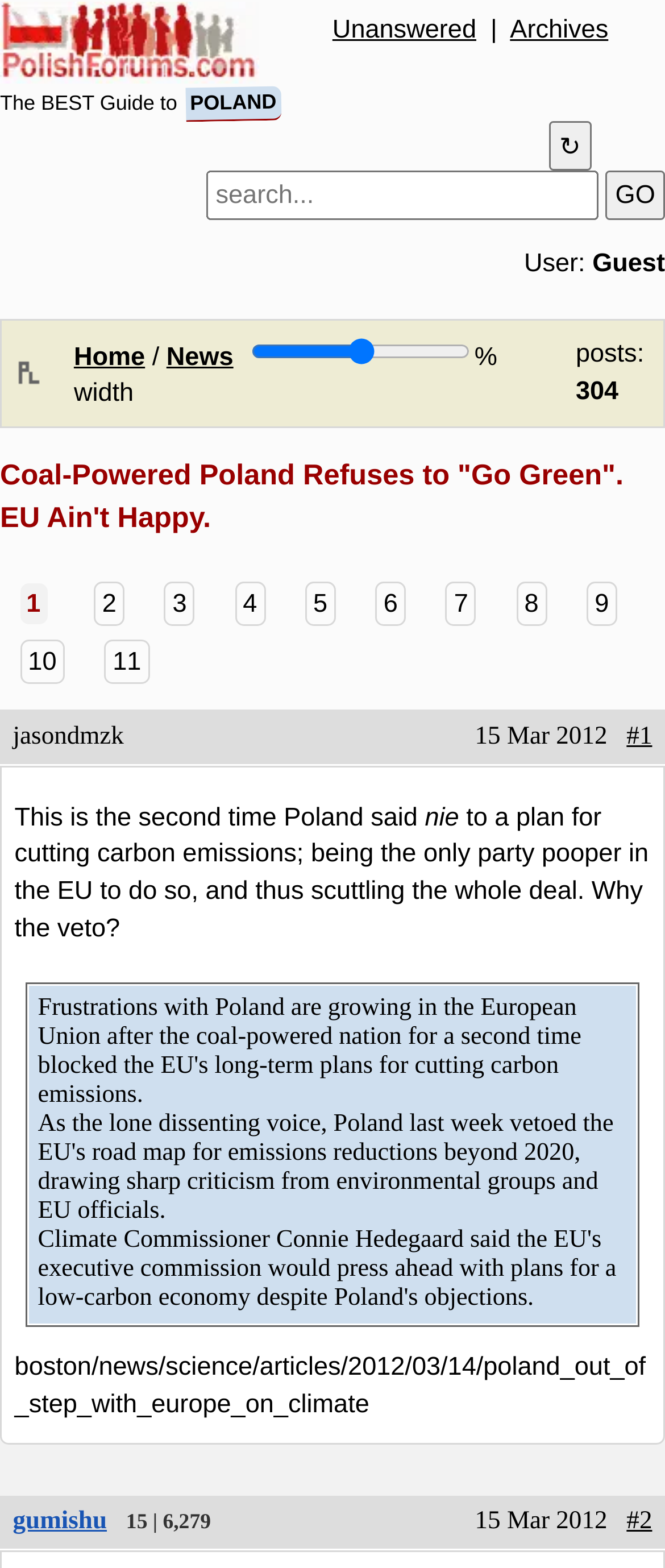What is the purpose of the slider in the webpage?
Give a single word or phrase answer based on the content of the image.

To adjust width